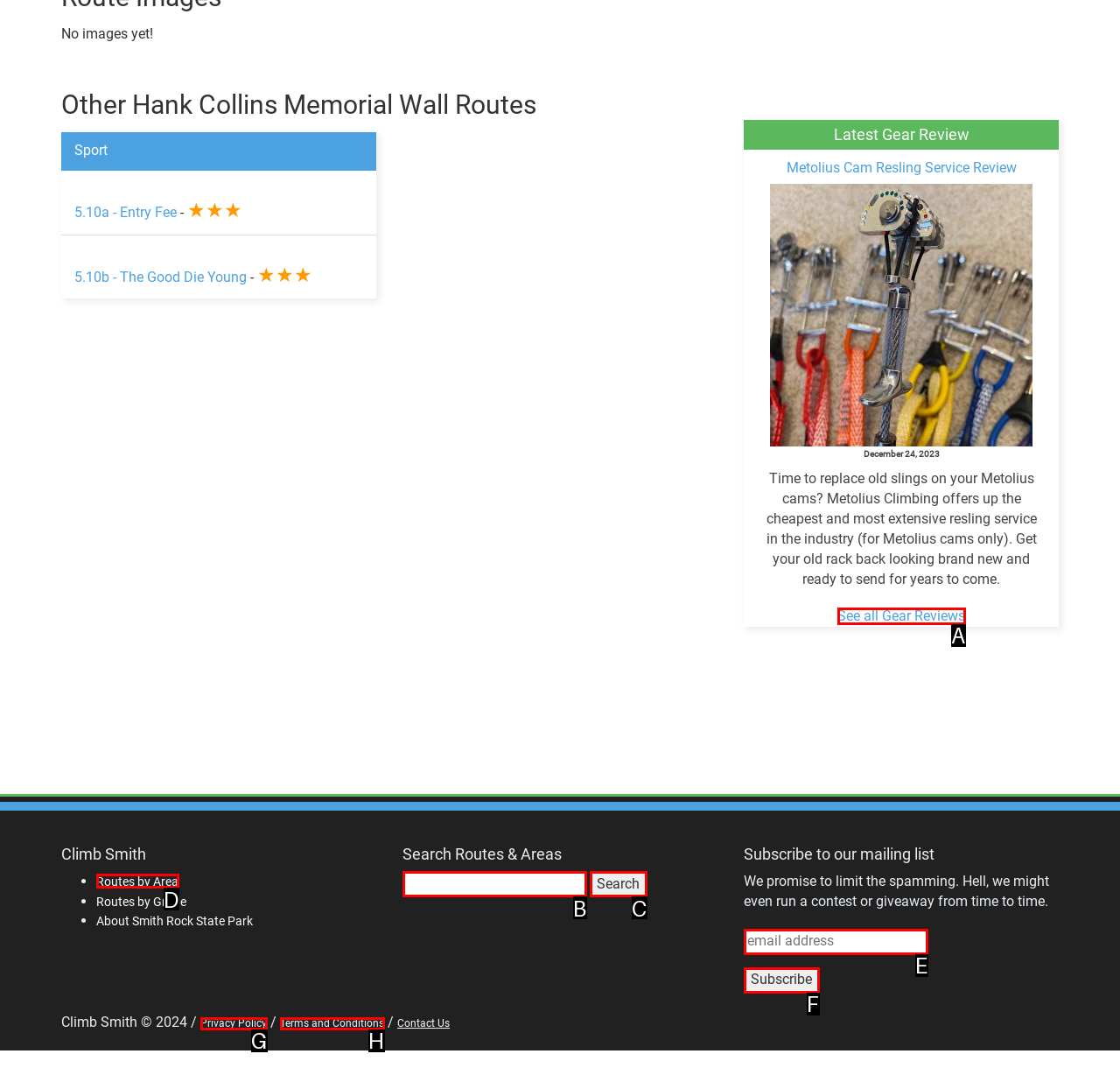Using the given description: Dr. Jens-Peter Gaul, identify the HTML element that corresponds best. Answer with the letter of the correct option from the available choices.

None